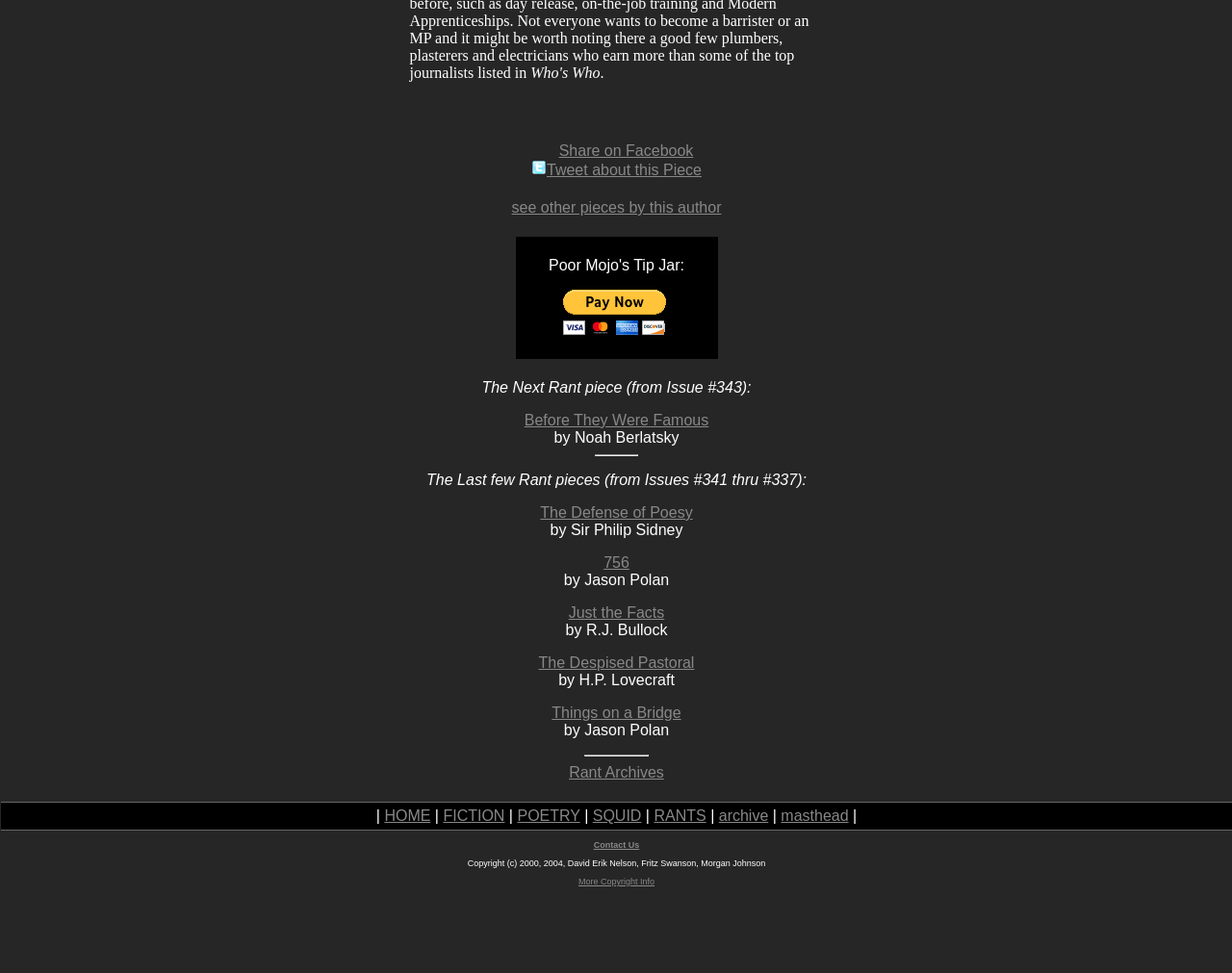What is the title of the next Rant piece?
Use the screenshot to answer the question with a single word or phrase.

Before They Were Famous